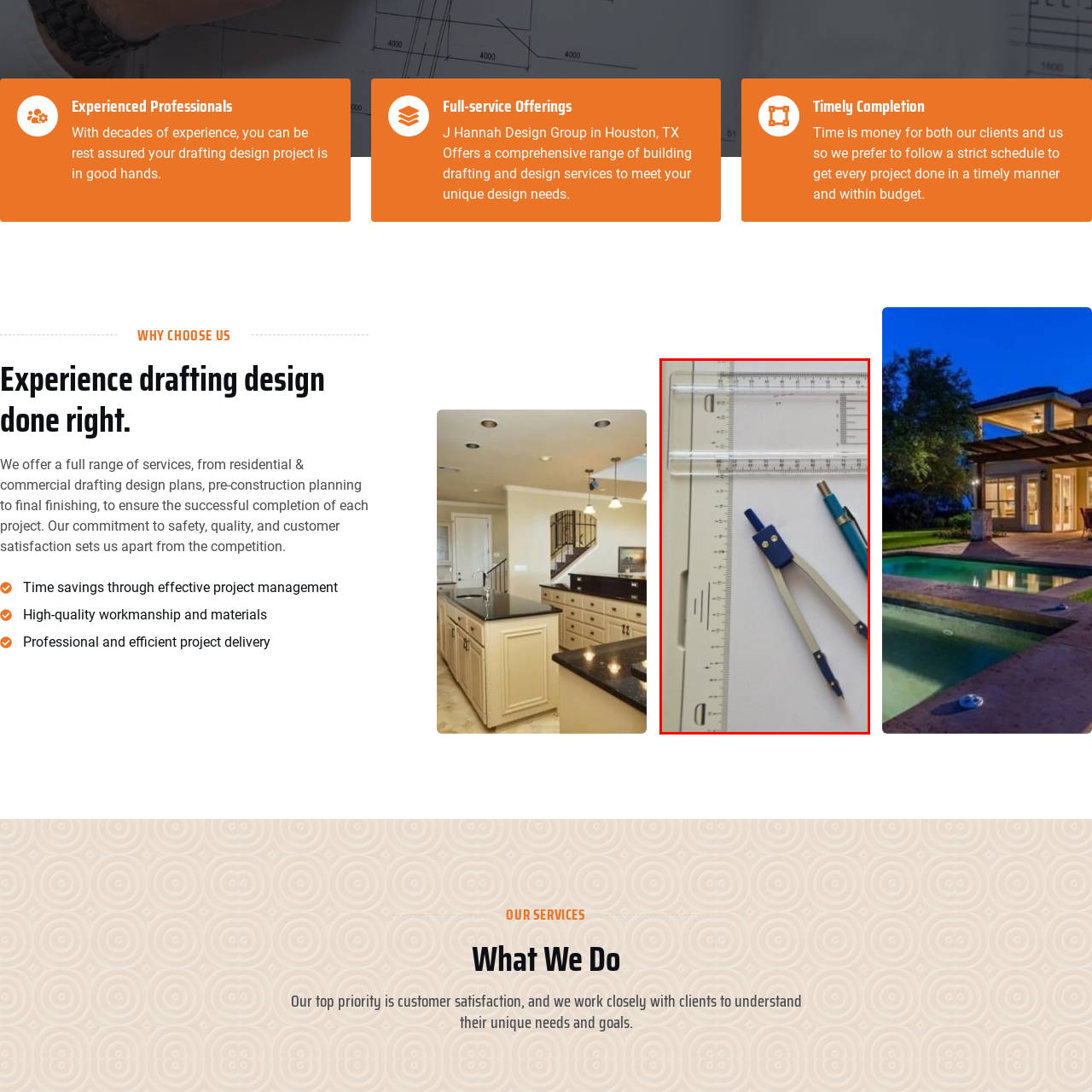Generate an in-depth caption for the image segment highlighted with a red box.

The image showcases essential drafting tools laid out on a clean, white surface. Prominently featured are a pair of metal compasses with a blue handle, used for drawing precise circles and arcs, next to a blue pen. The background includes a transparent ruler and a grid-lined drafting board, indicating a professional drafting environment. This arrangement emphasizes the meticulous nature of drafting and design, aligning perfectly with the commitment to high-quality workmanship and effective project management highlighted by J Hannah Design Group. These tools symbolize the standard of excellence in building design and engineering, illustrating a dedication to delivering projects with safety, quality, and customer satisfaction at the forefront.